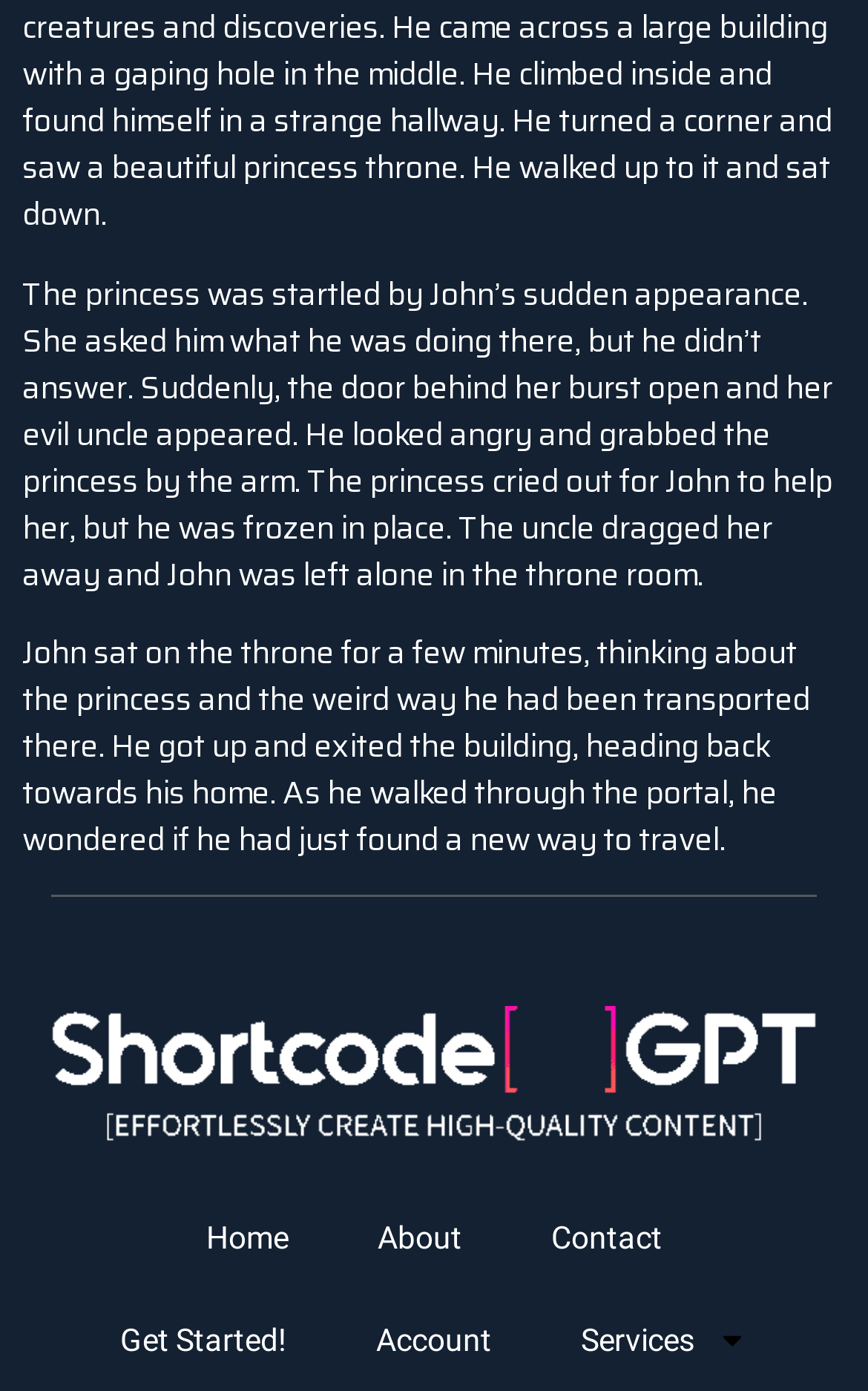Using the given element description, provide the bounding box coordinates (top-left x, top-left y, bottom-right x, bottom-right y) for the corresponding UI element in the screenshot: Contact

[0.583, 0.853, 0.814, 0.927]